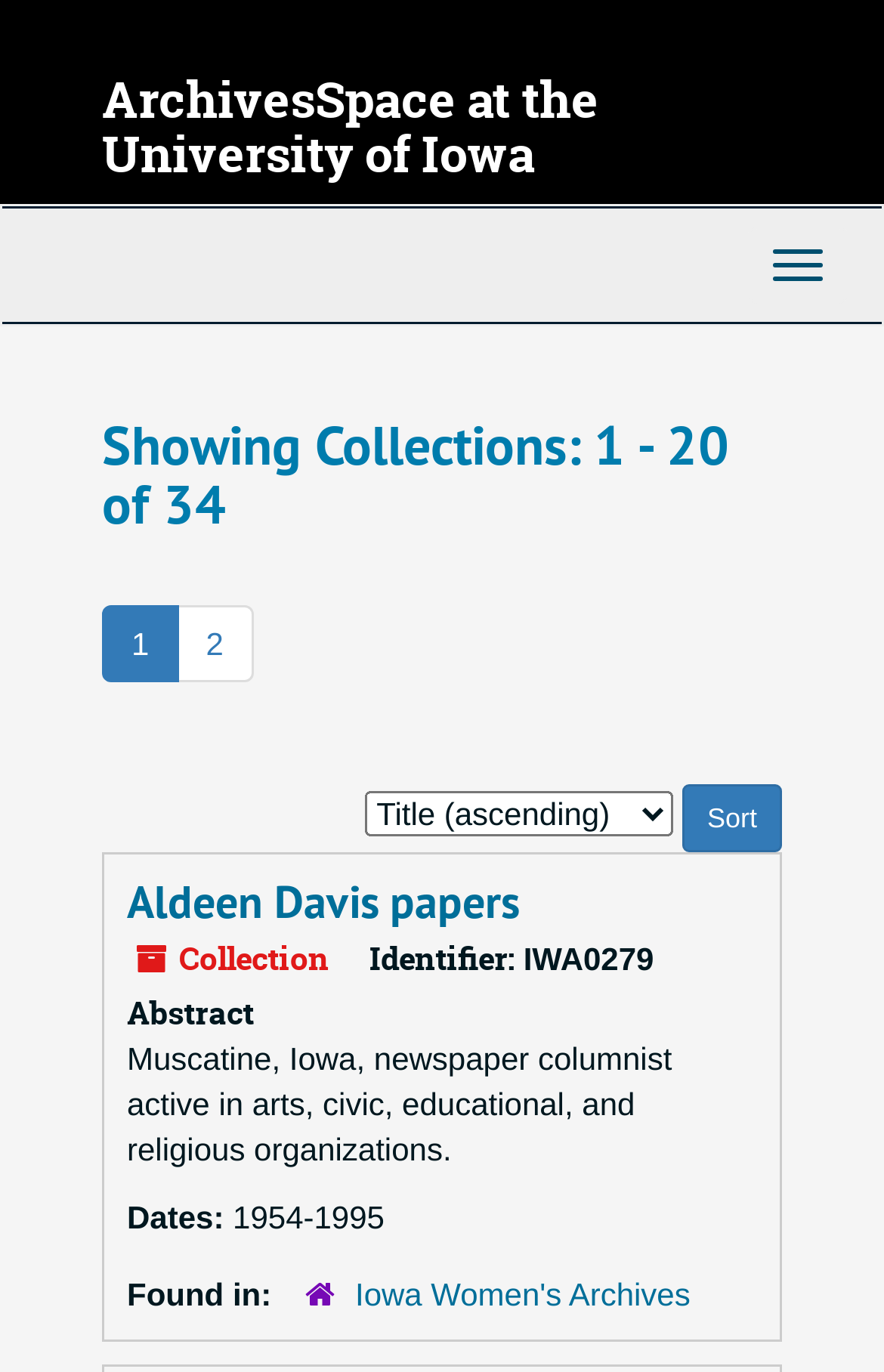Determine the bounding box coordinates in the format (top-left x, top-left y, bottom-right x, bottom-right y). Ensure all values are floating point numbers between 0 and 1. Identify the bounding box of the UI element described by: 2

[0.199, 0.441, 0.286, 0.497]